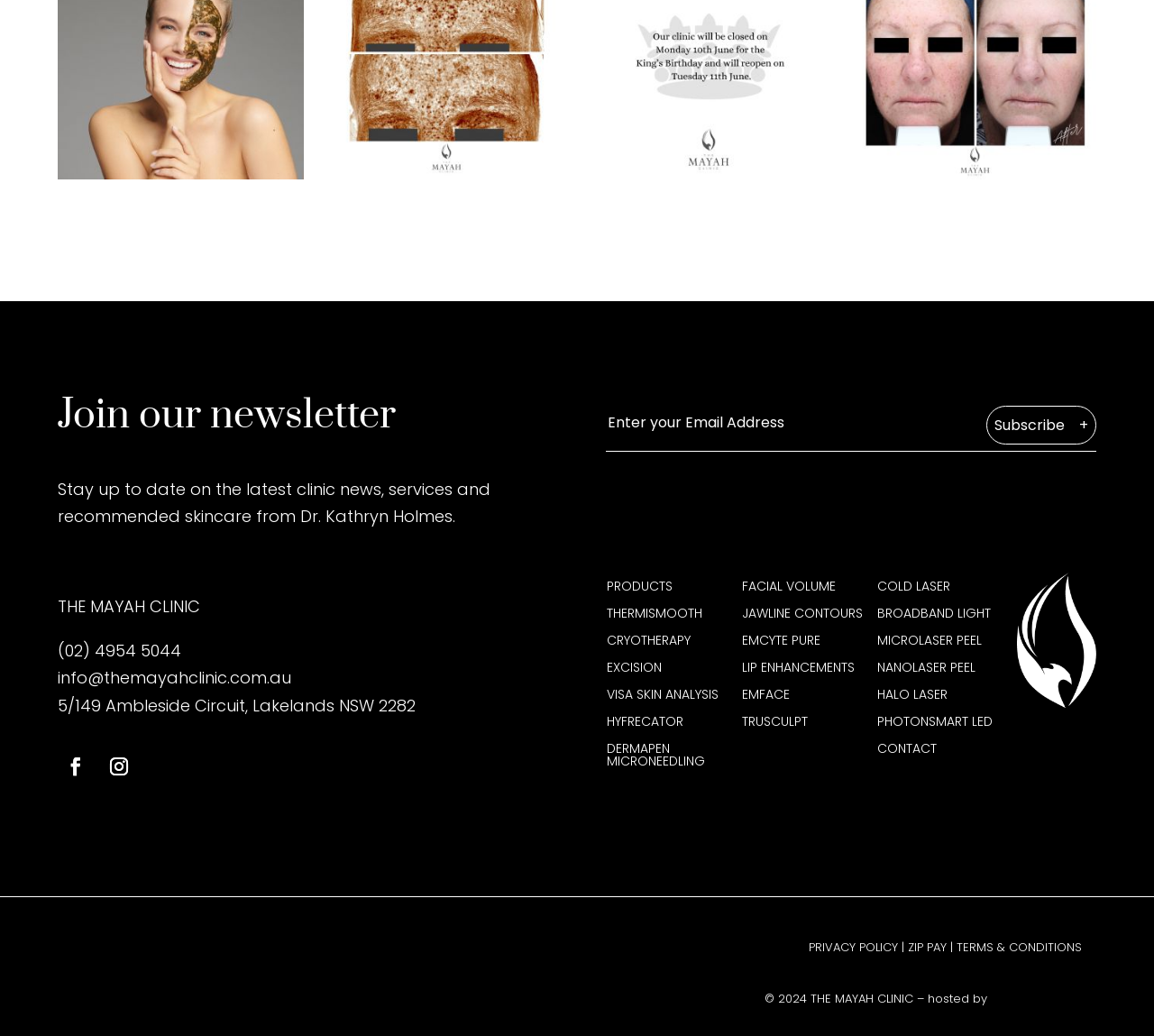Can I subscribe to the clinic's newsletter?
Respond to the question with a single word or phrase according to the image.

Yes